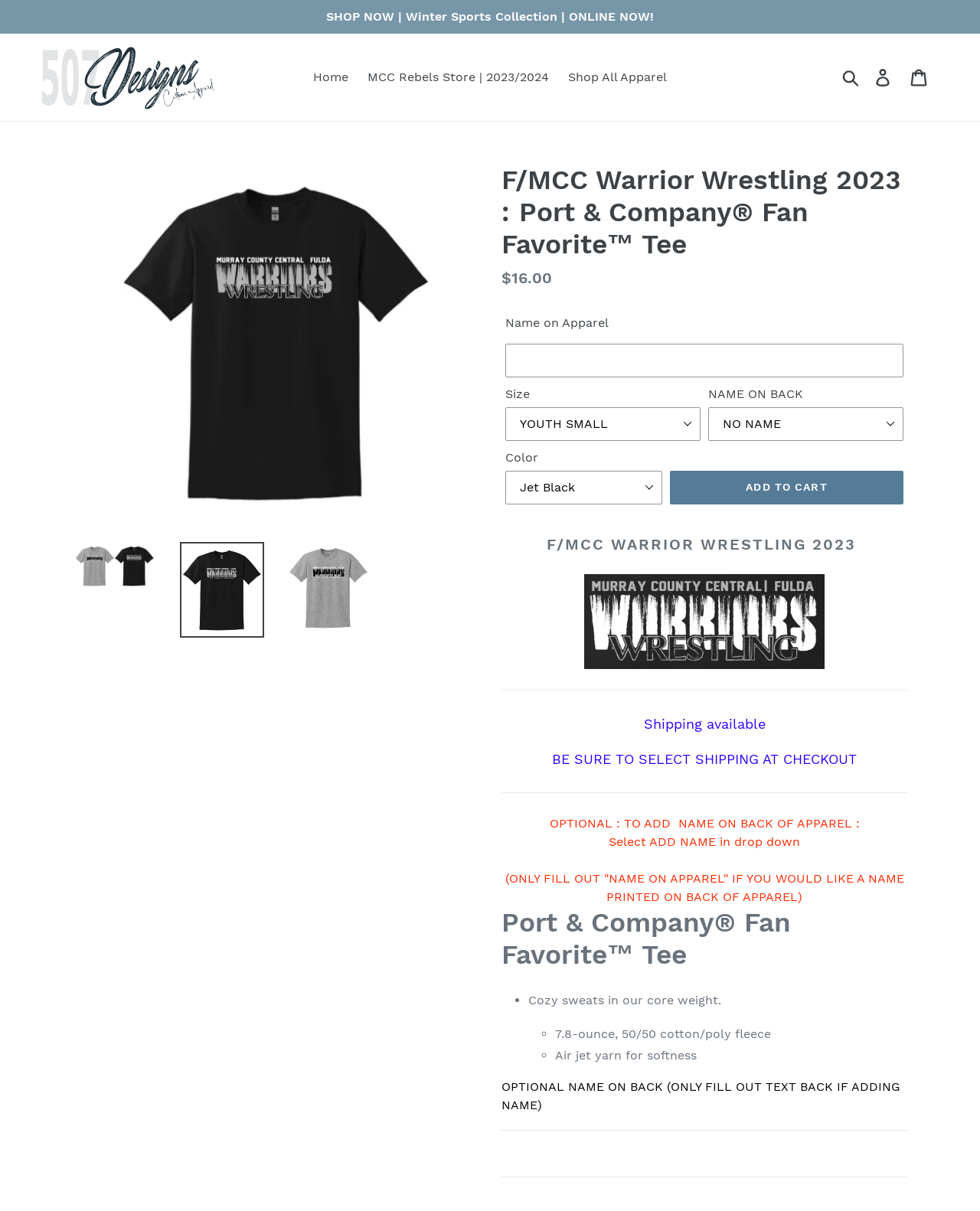Please identify the bounding box coordinates of the element's region that I should click in order to complete the following instruction: "Click the 'Search' button". The bounding box coordinates consist of four float numbers between 0 and 1, i.e., [left, top, right, bottom].

[0.855, 0.055, 0.884, 0.072]